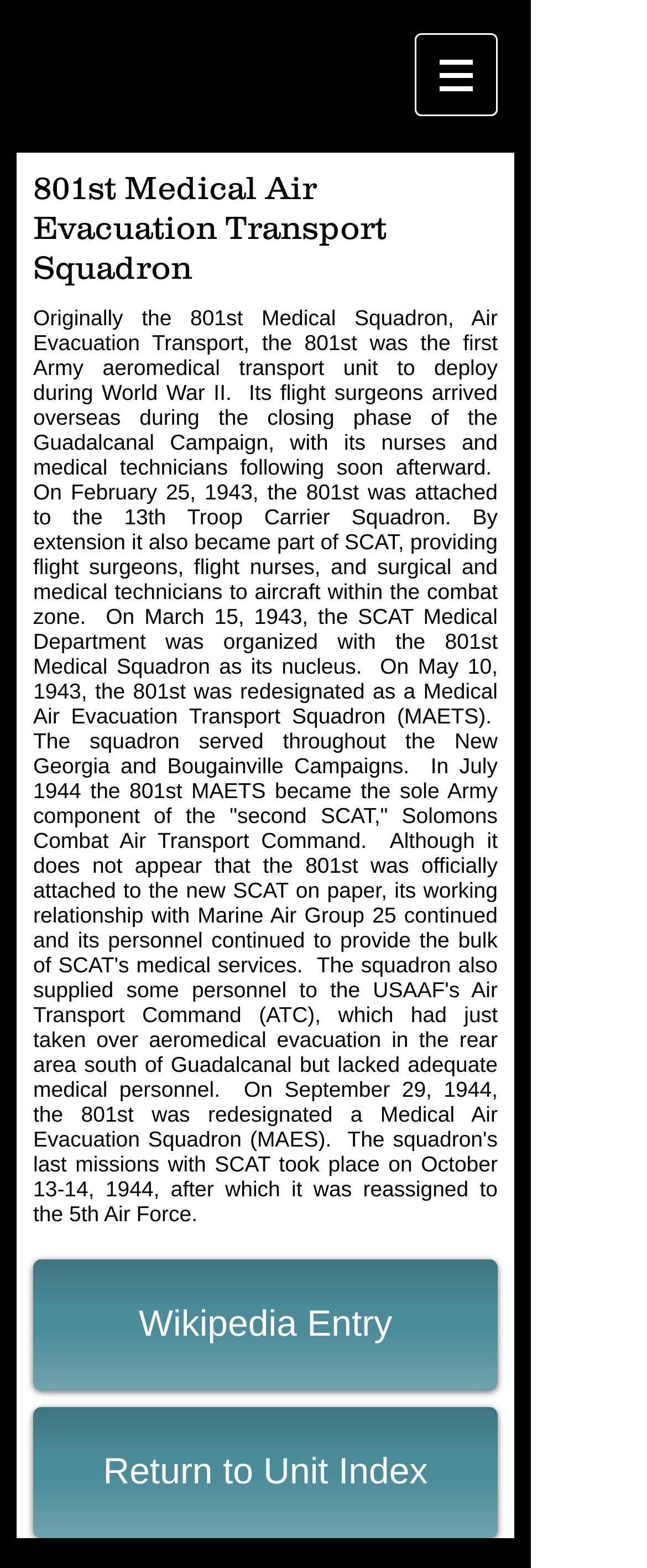Extract the bounding box coordinates for the UI element described as: "Wikipedia Entry".

[0.051, 0.803, 0.769, 0.887]